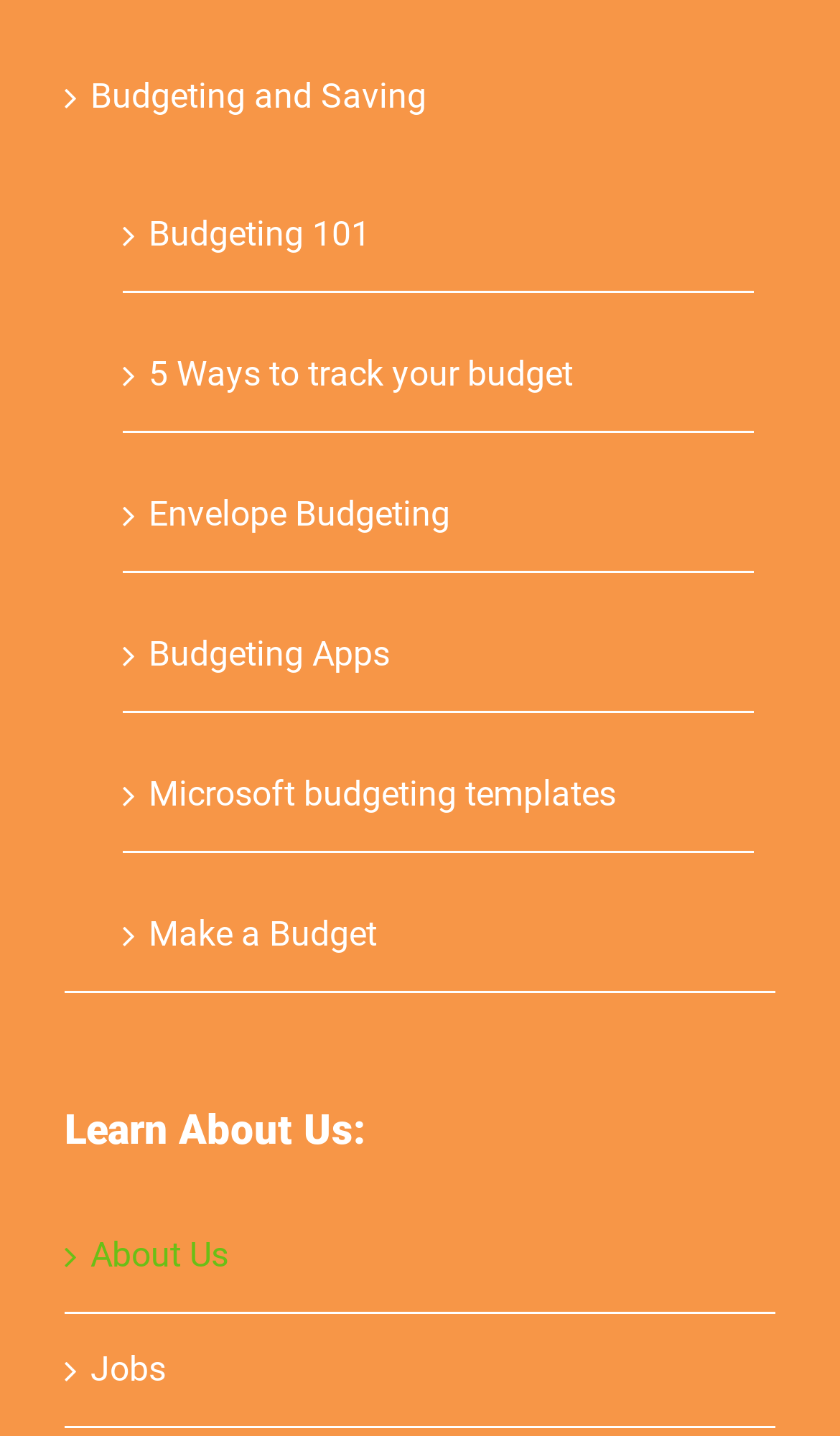How many budgeting links are there?
Observe the image and answer the question with a one-word or short phrase response.

7